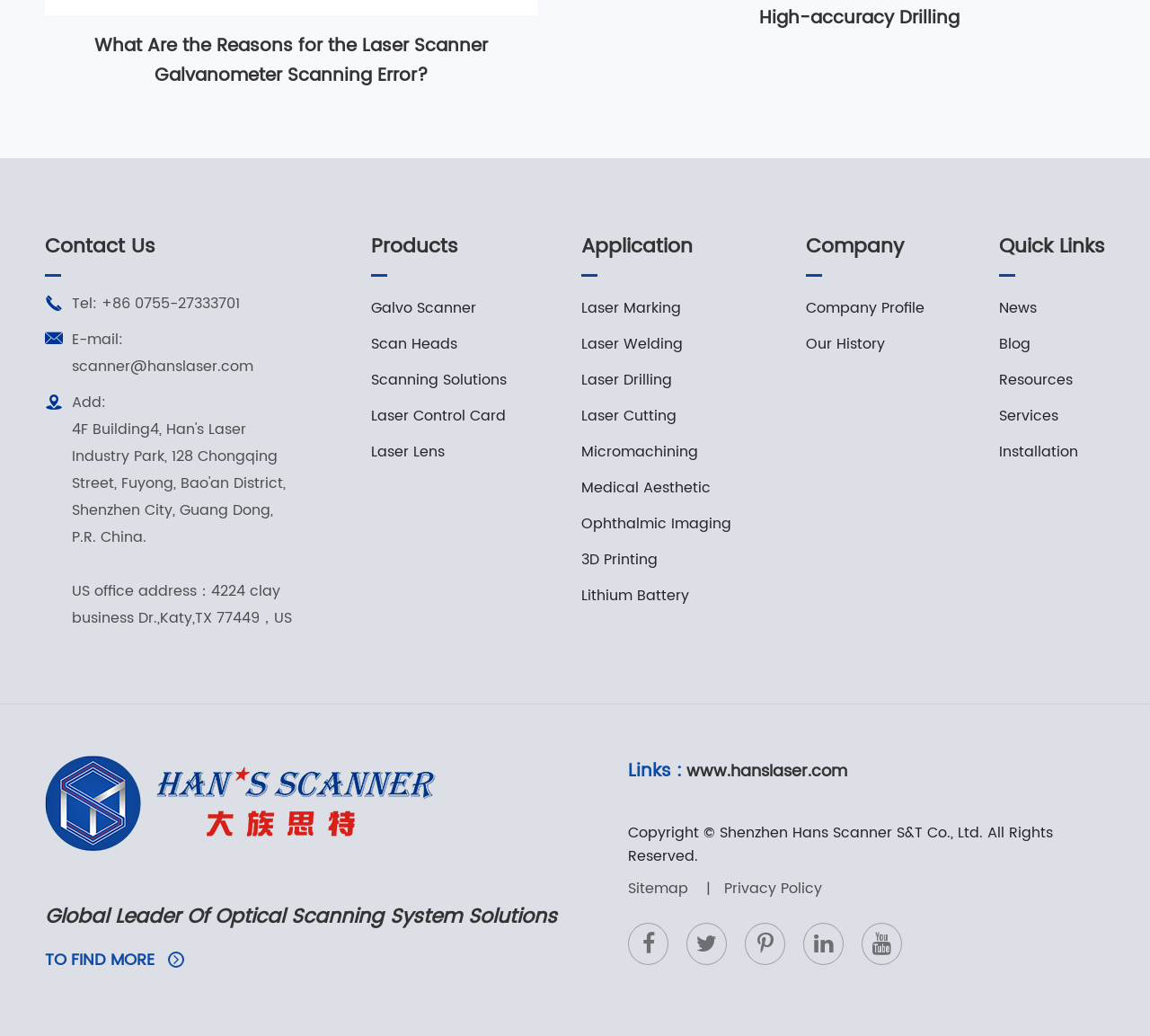Provide the bounding box coordinates of the section that needs to be clicked to accomplish the following instruction: "Contact Us."

[0.039, 0.222, 0.135, 0.267]